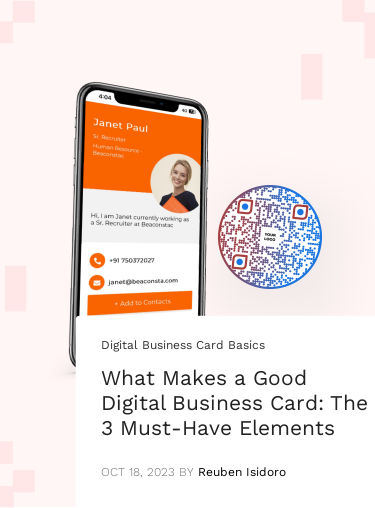Who is the author of the article?
Using the image as a reference, give a one-word or short phrase answer.

Reuben Isidoro